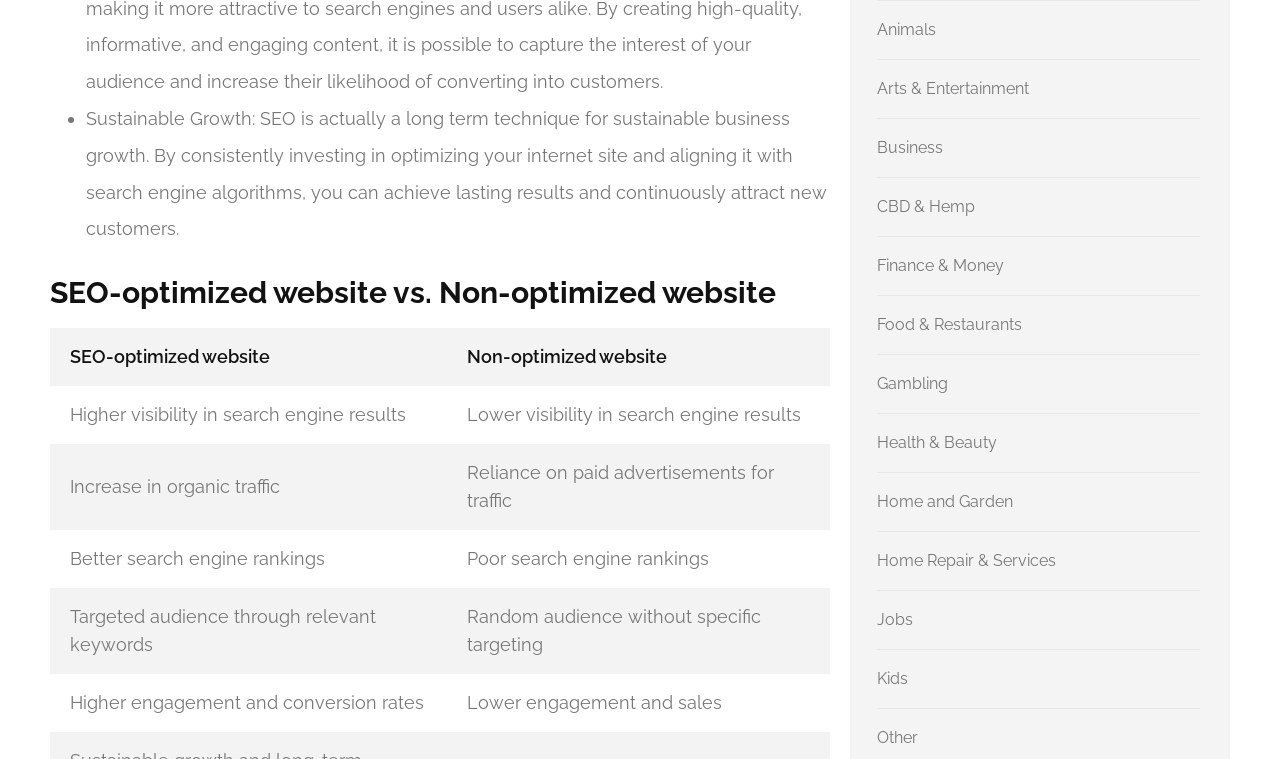Please determine the bounding box coordinates of the area that needs to be clicked to complete this task: 'Click on 'SEO-optimized website vs. Non-optimized website''. The coordinates must be four float numbers between 0 and 1, formatted as [left, top, right, bottom].

[0.039, 0.362, 0.648, 0.41]